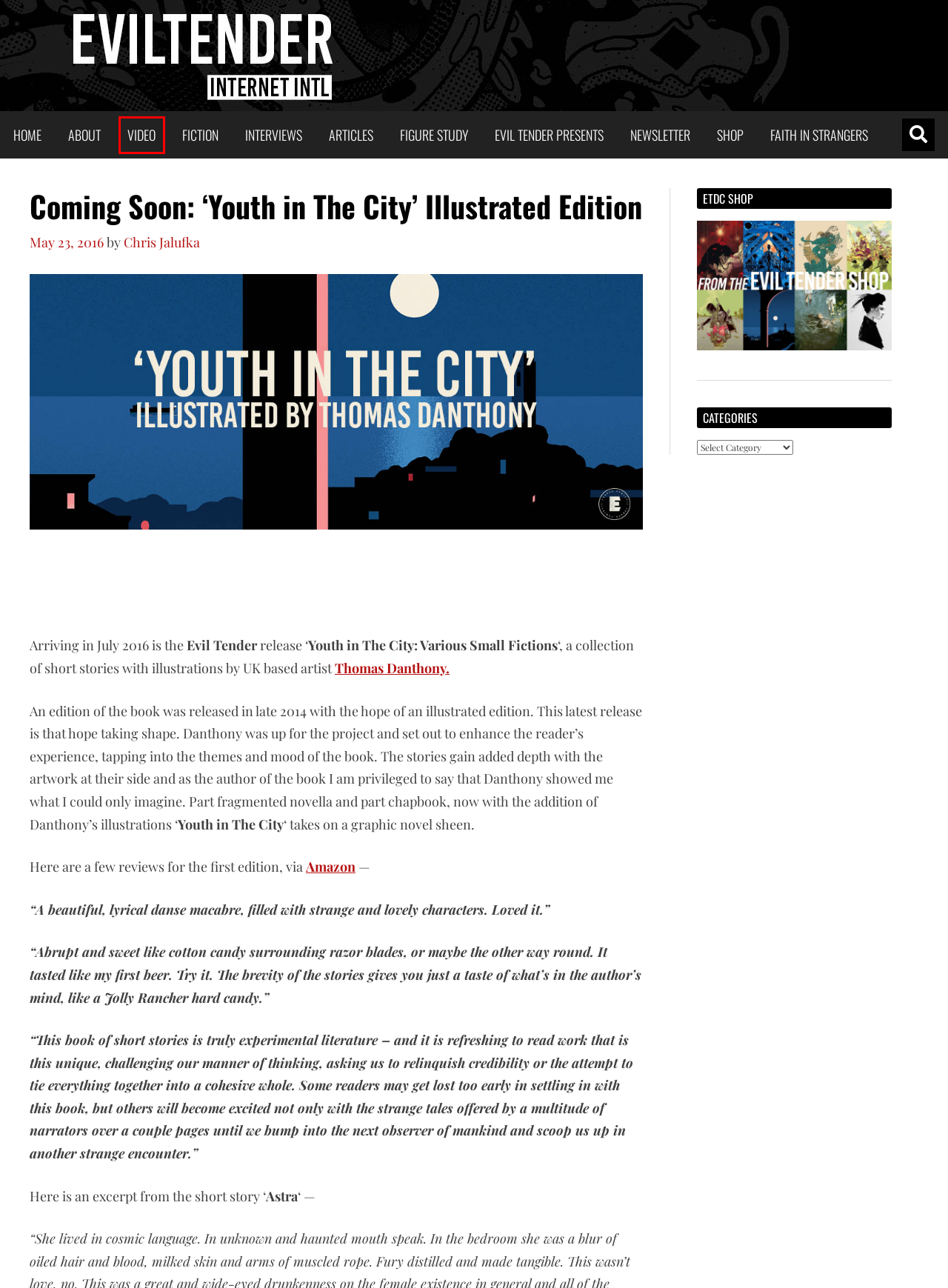Given a screenshot of a webpage with a red bounding box, please pick the webpage description that best fits the new webpage after clicking the element inside the bounding box. Here are the candidates:
A. Fiction | EVIL TENDER
B. WHAT IS ‘EVIL TENDER’? | EVIL TENDER
C. Figure Study | EVIL TENDER
D. EVIL TENDER | Highlighting the working artist since 2011
E. Articles | EVIL TENDER
F. Video | EVIL TENDER
G. Evil Tender Presents | EVIL TENDER
H. Interviews | EVIL TENDER

F